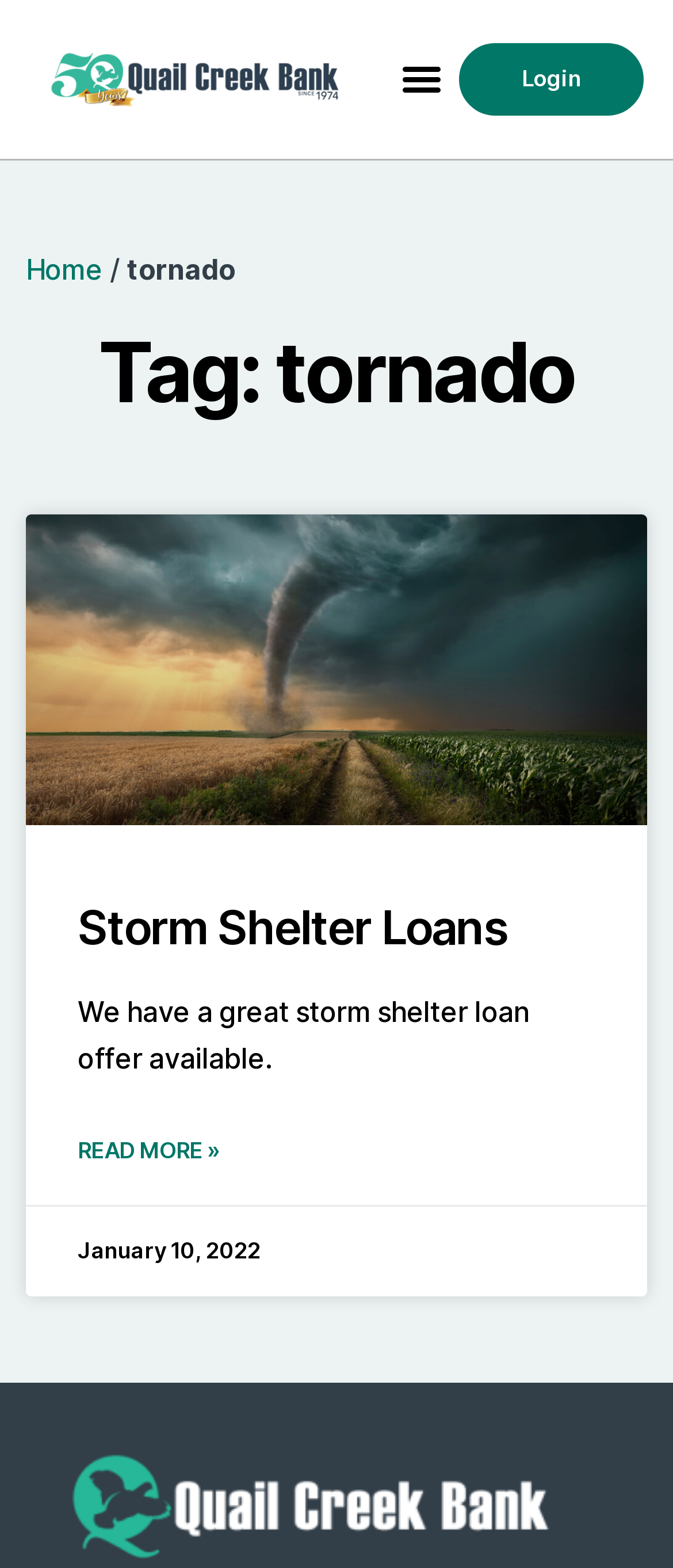Provide the bounding box coordinates of the HTML element this sentence describes: "Katie Mortensen". The bounding box coordinates consist of four float numbers between 0 and 1, i.e., [left, top, right, bottom].

None